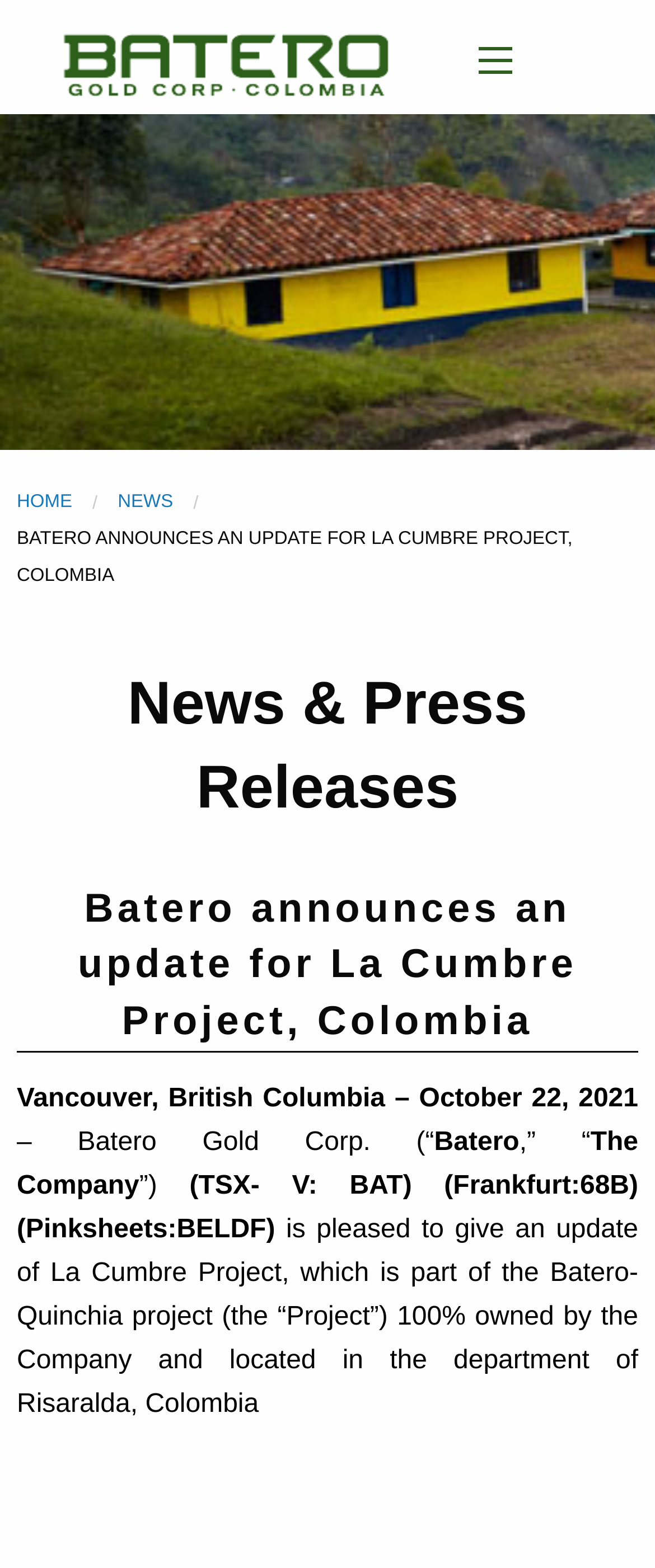Provide a thorough description of the webpage's content and layout.

The webpage is about Batero Gold Corp.'s announcement of an update for La Cumbre Project in Colombia. At the top left corner, there is a logo of Batero Gold. Next to it, on the right, is a button. Below the logo, there are two links, "HOME" and "NEWS", aligned horizontally. 

The main content of the webpage starts with a heading "BATERO ANNOUNCES AN UPDATE FOR LA CUMBRE PROJECT, COLOMBIA" followed by a subheading "News & Press Releases". Below the subheading, there is another heading "Batero announces an update for La Cumbre Project, Colombia" with a link to the same title. 

The article begins with a dateline "Vancouver, British Columbia – October 22, 2021" and then describes the update of La Cumbre Project, which is part of the Batero-Quinchia project owned by the Company and located in Colombia. The text is divided into several paragraphs, with the company's stock exchange information mentioned in one of them.